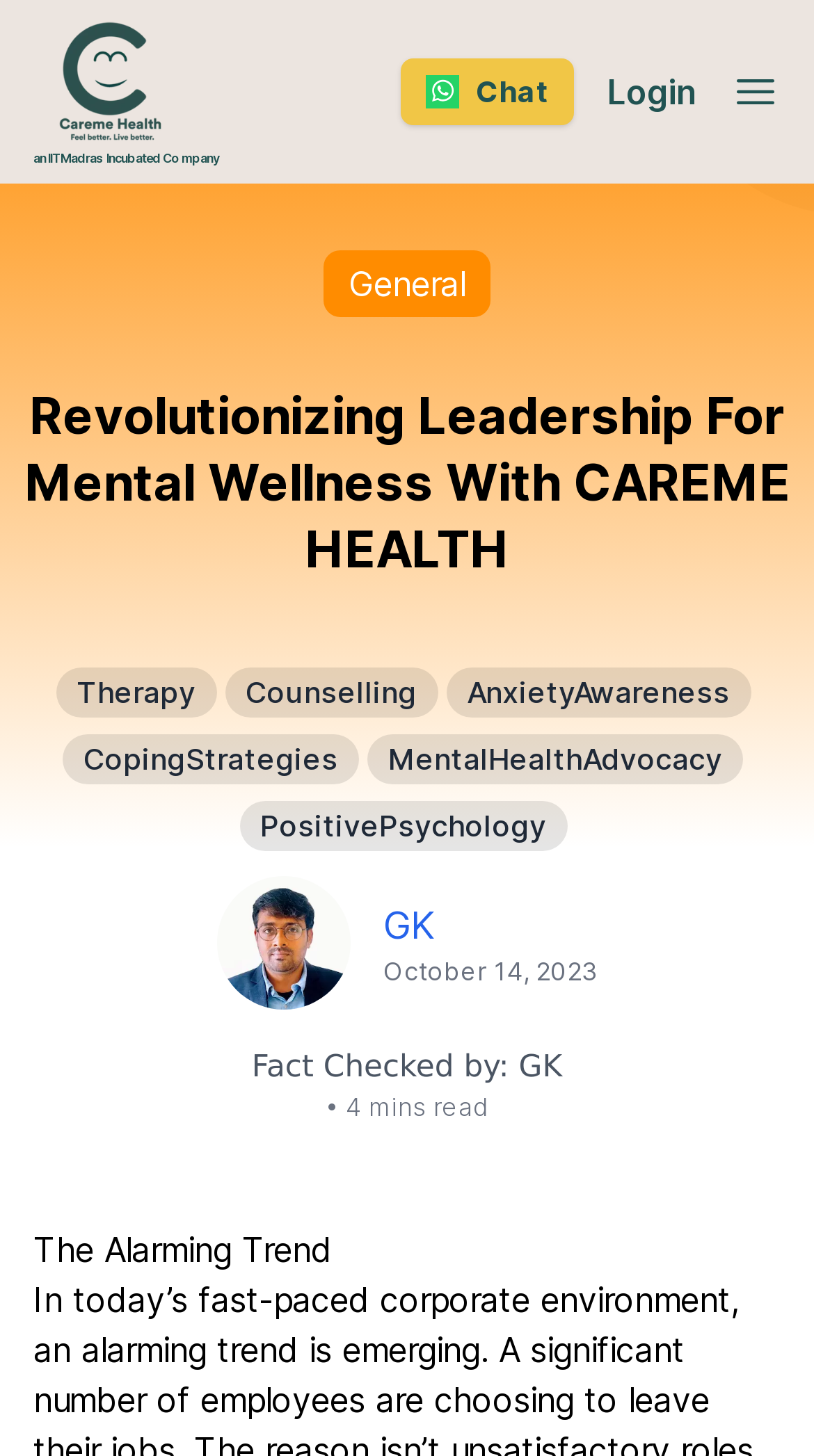Please identify the bounding box coordinates of the element's region that should be clicked to execute the following instruction: "Read about General". The bounding box coordinates must be four float numbers between 0 and 1, i.e., [left, top, right, bottom].

[0.428, 0.181, 0.572, 0.209]